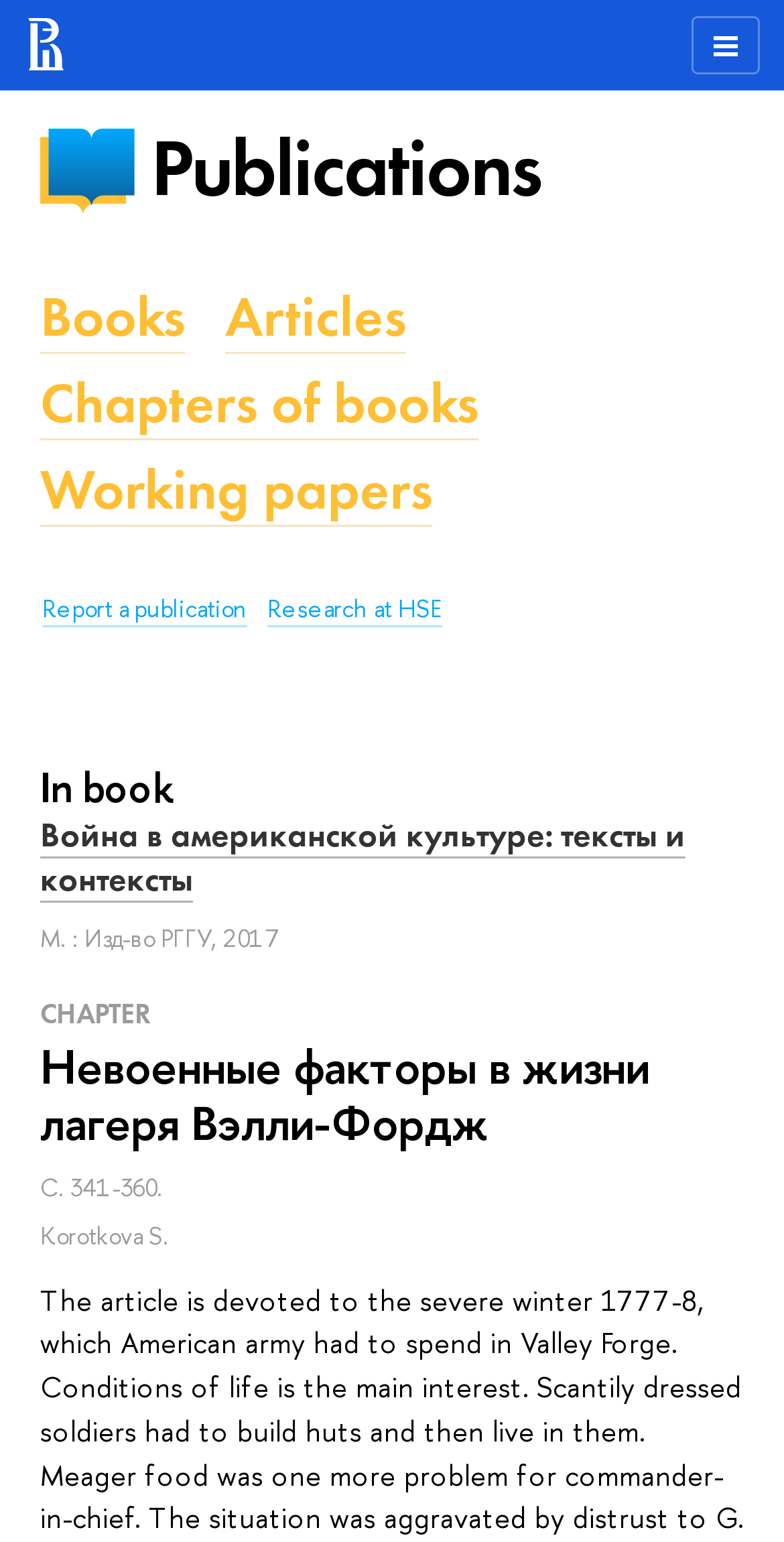Respond with a single word or phrase for the following question: 
How many links are there in the publications section?

5